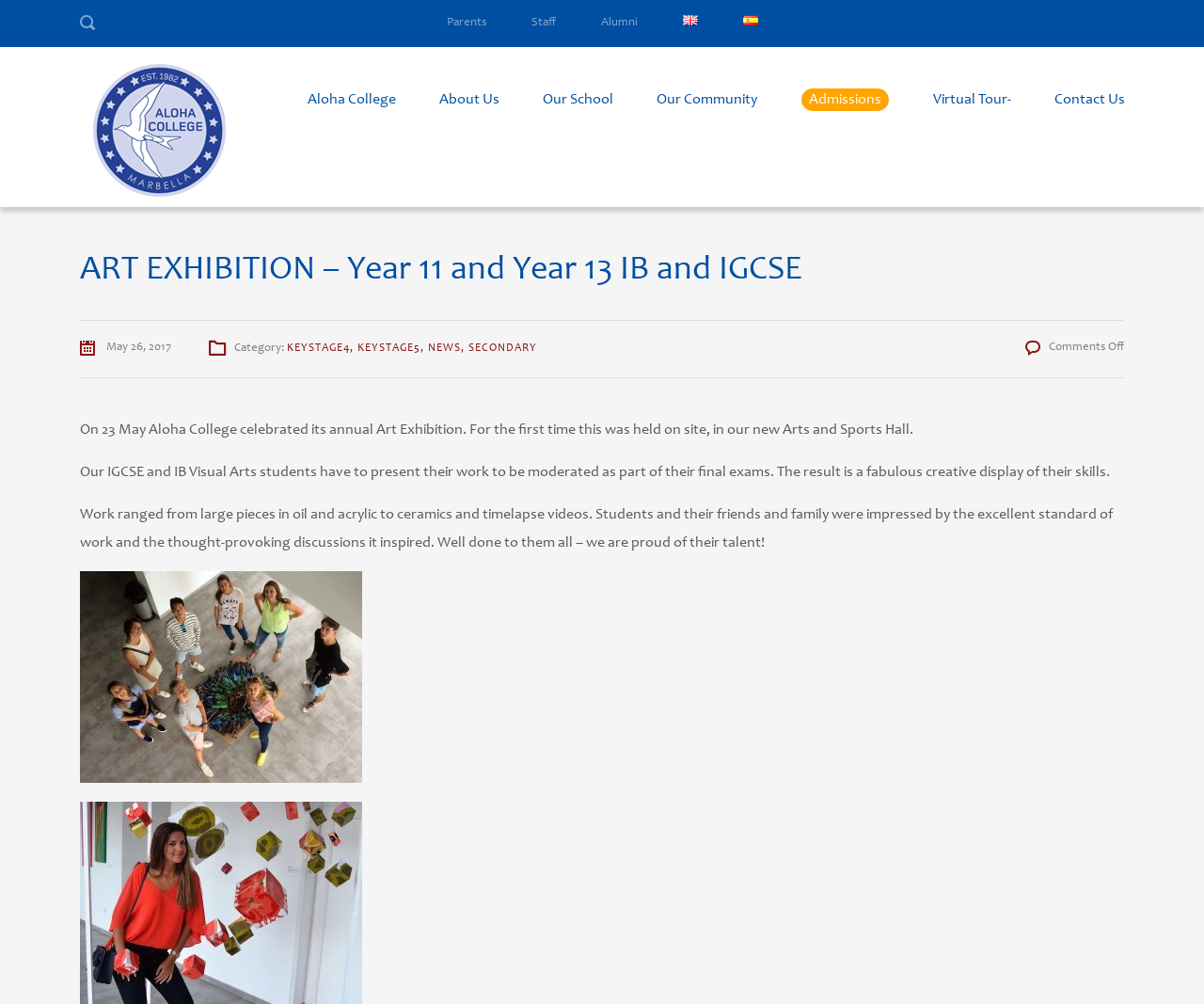Please respond to the question with a concise word or phrase:
What was the reaction of the students and their friends and family?

Impressed